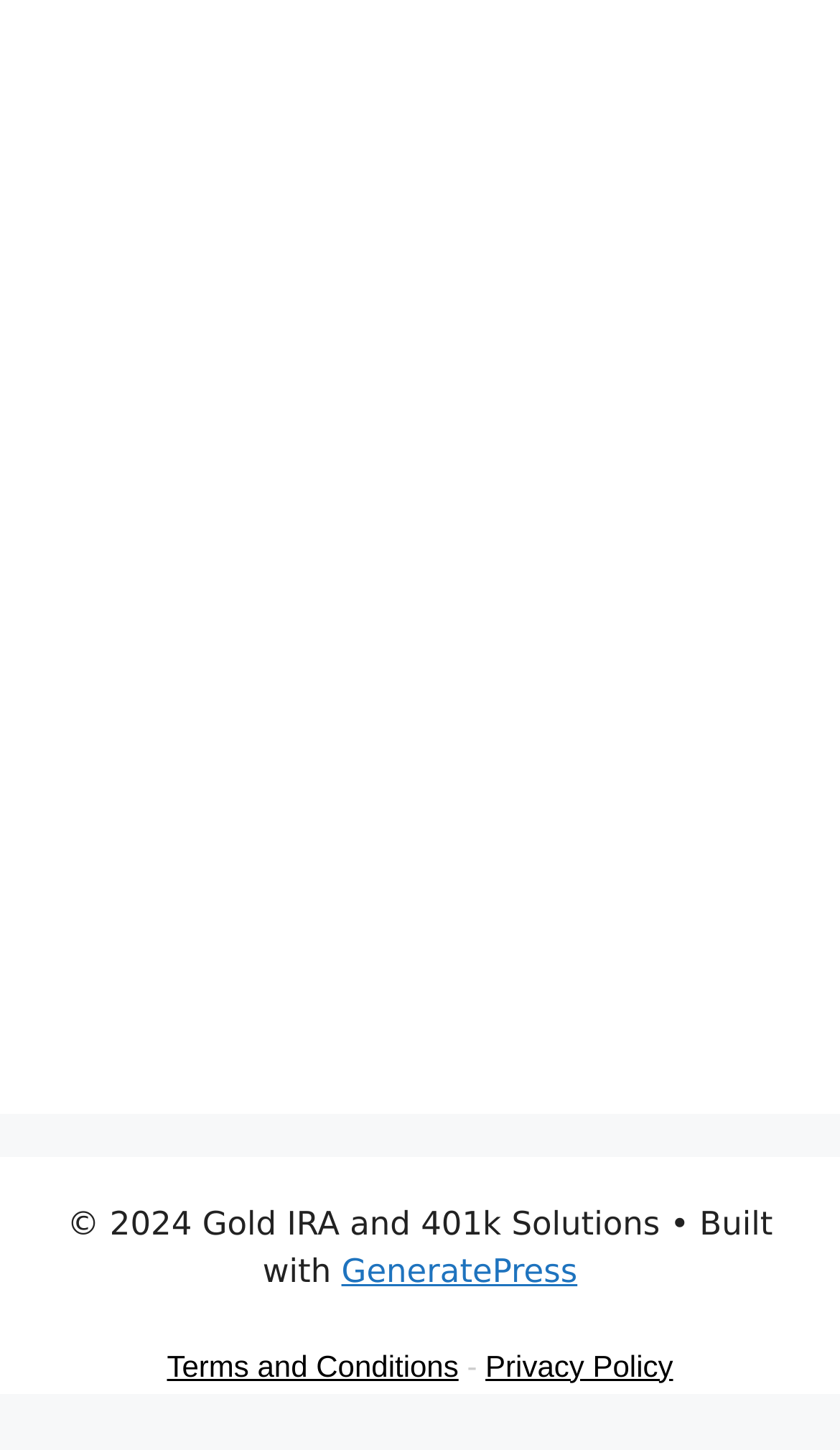From the element description: "Privacy Policy", extract the bounding box coordinates of the UI element. The coordinates should be expressed as four float numbers between 0 and 1, in the order [left, top, right, bottom].

[0.578, 0.93, 0.801, 0.953]